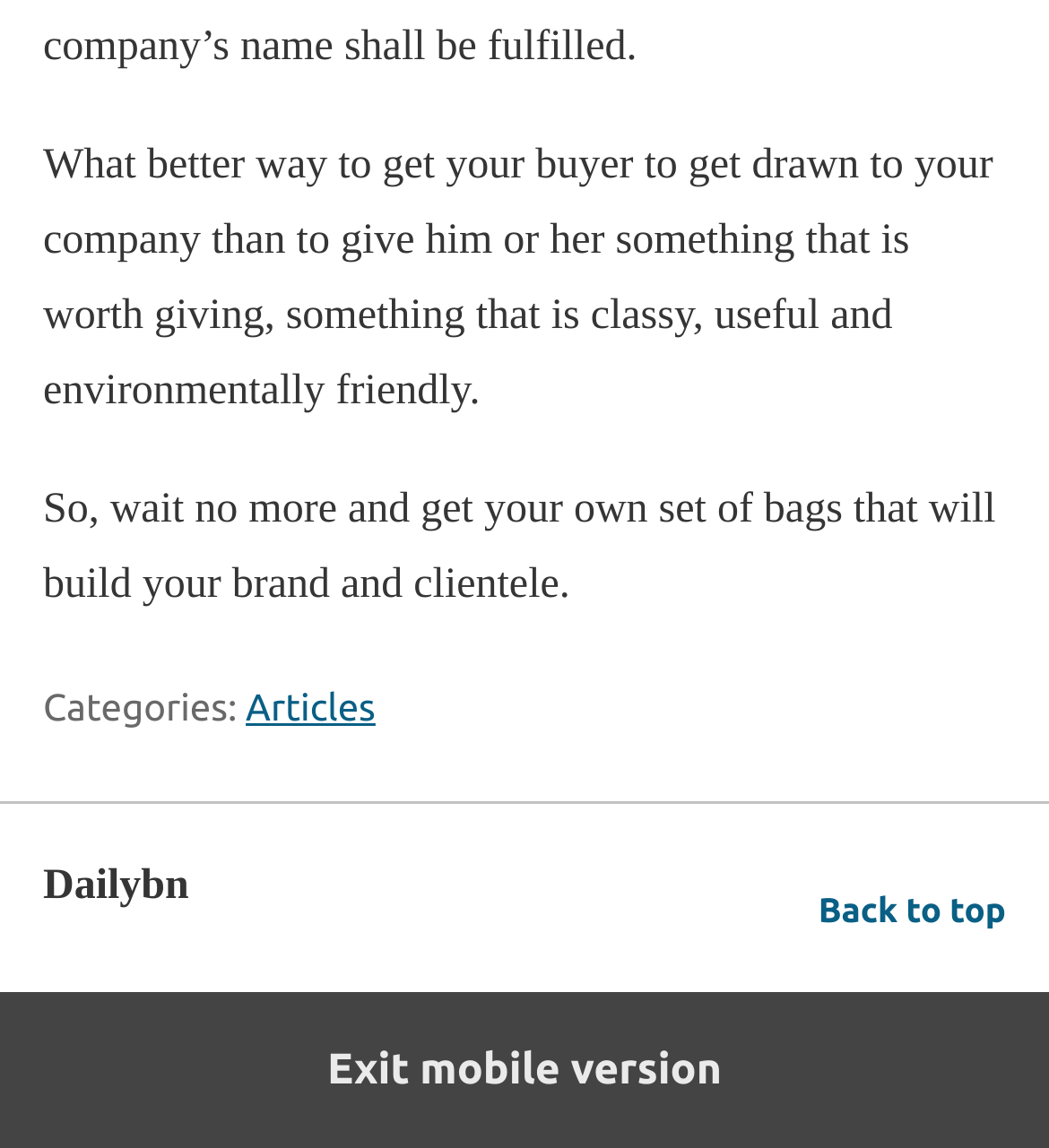What is the purpose of the bags?
Refer to the screenshot and deliver a thorough answer to the question presented.

The purpose of the bags can be inferred from the text 'So, wait no more and get your own set of bags that will build your brand and clientele.' This suggests that the bags are meant to be used as a promotional tool to attract customers and build a brand.